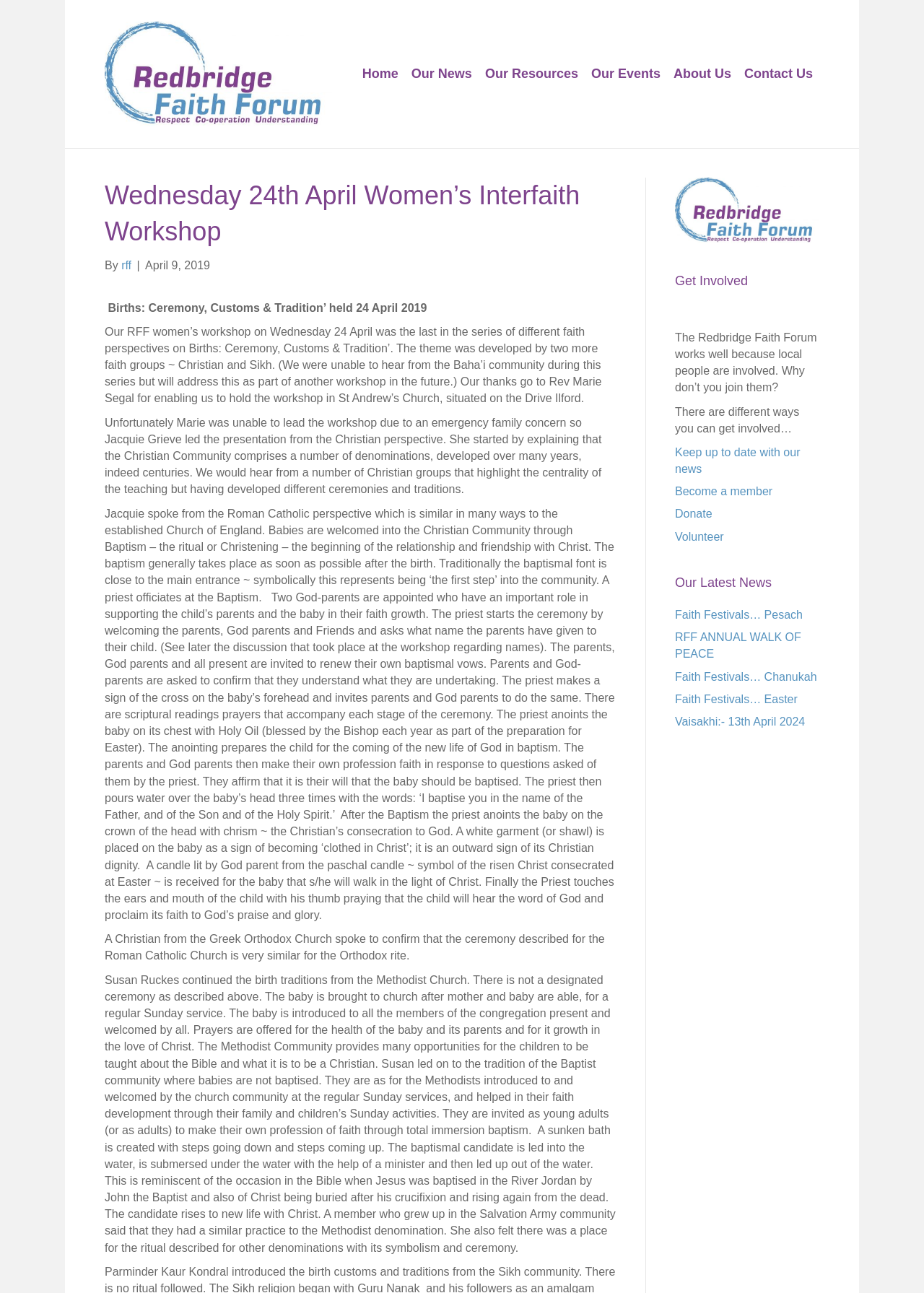Determine the bounding box coordinates of the region to click in order to accomplish the following instruction: "Read the 'Our RFF women’s workshop on Wednesday 24 April was the last in the series of different faith perspectives on Births: Ceremony, Customs & Tradition’ article". Provide the coordinates as four float numbers between 0 and 1, specifically [left, top, right, bottom].

[0.113, 0.252, 0.651, 0.313]